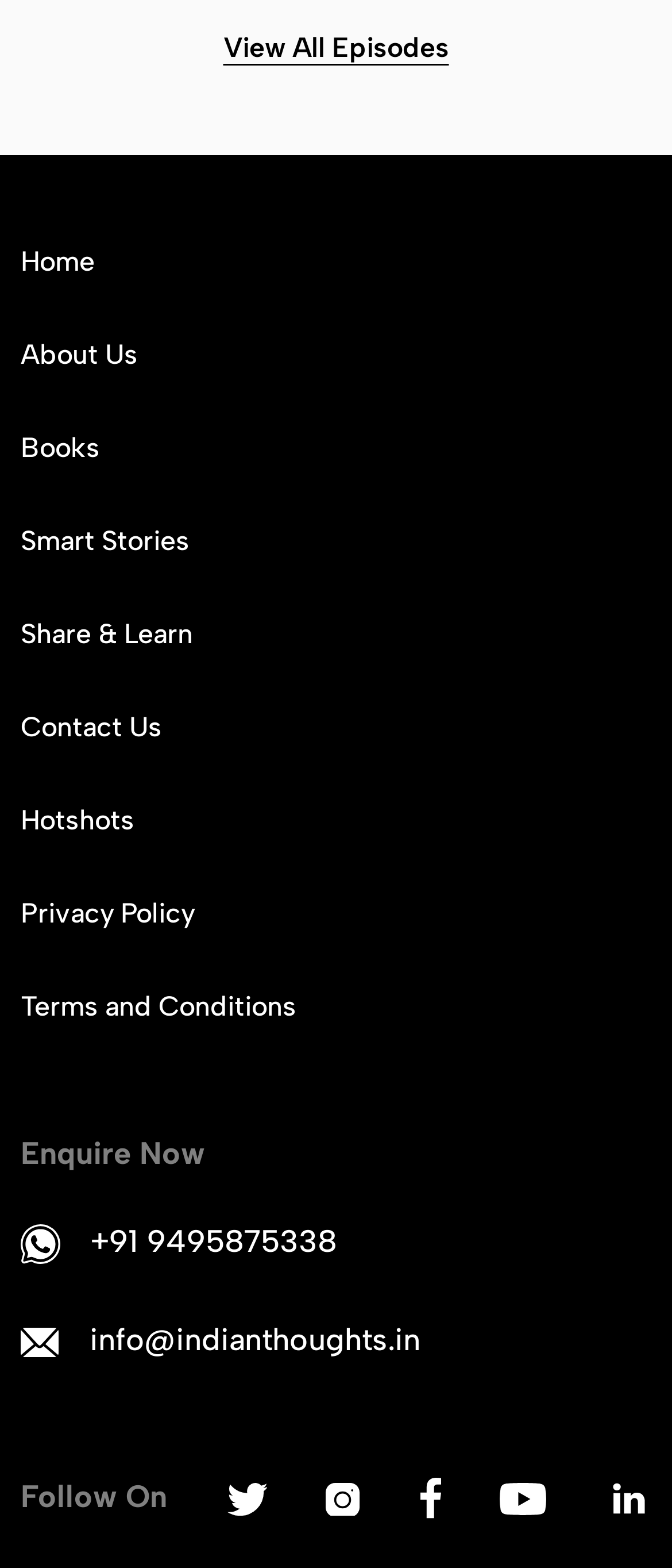Determine the bounding box coordinates for the area you should click to complete the following instruction: "Follow on Facebook".

[0.337, 0.936, 0.397, 0.974]